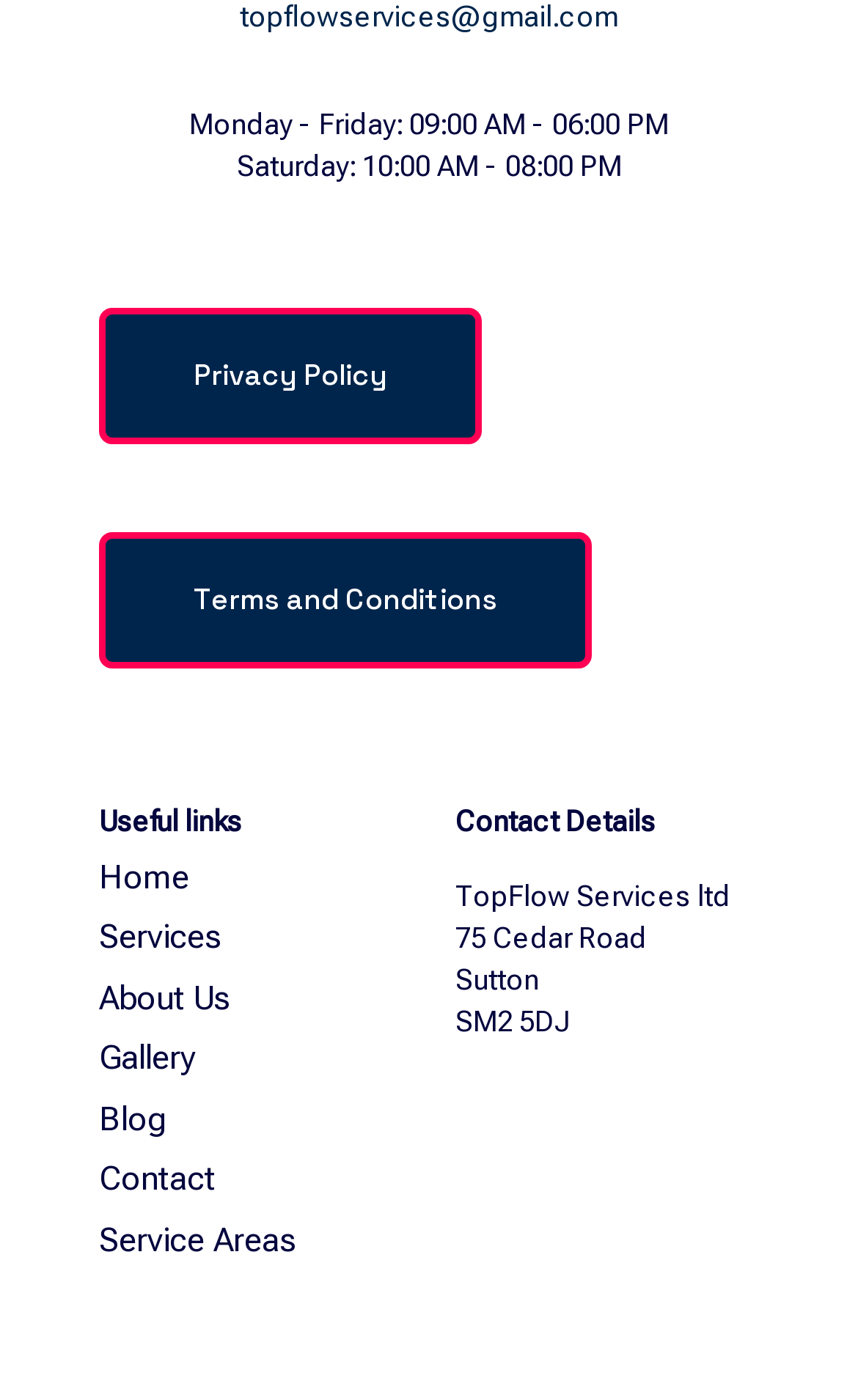Determine the bounding box coordinates for the area that needs to be clicked to fulfill this task: "Go to home page". The coordinates must be given as four float numbers between 0 and 1, i.e., [left, top, right, bottom].

[0.115, 0.601, 0.469, 0.644]